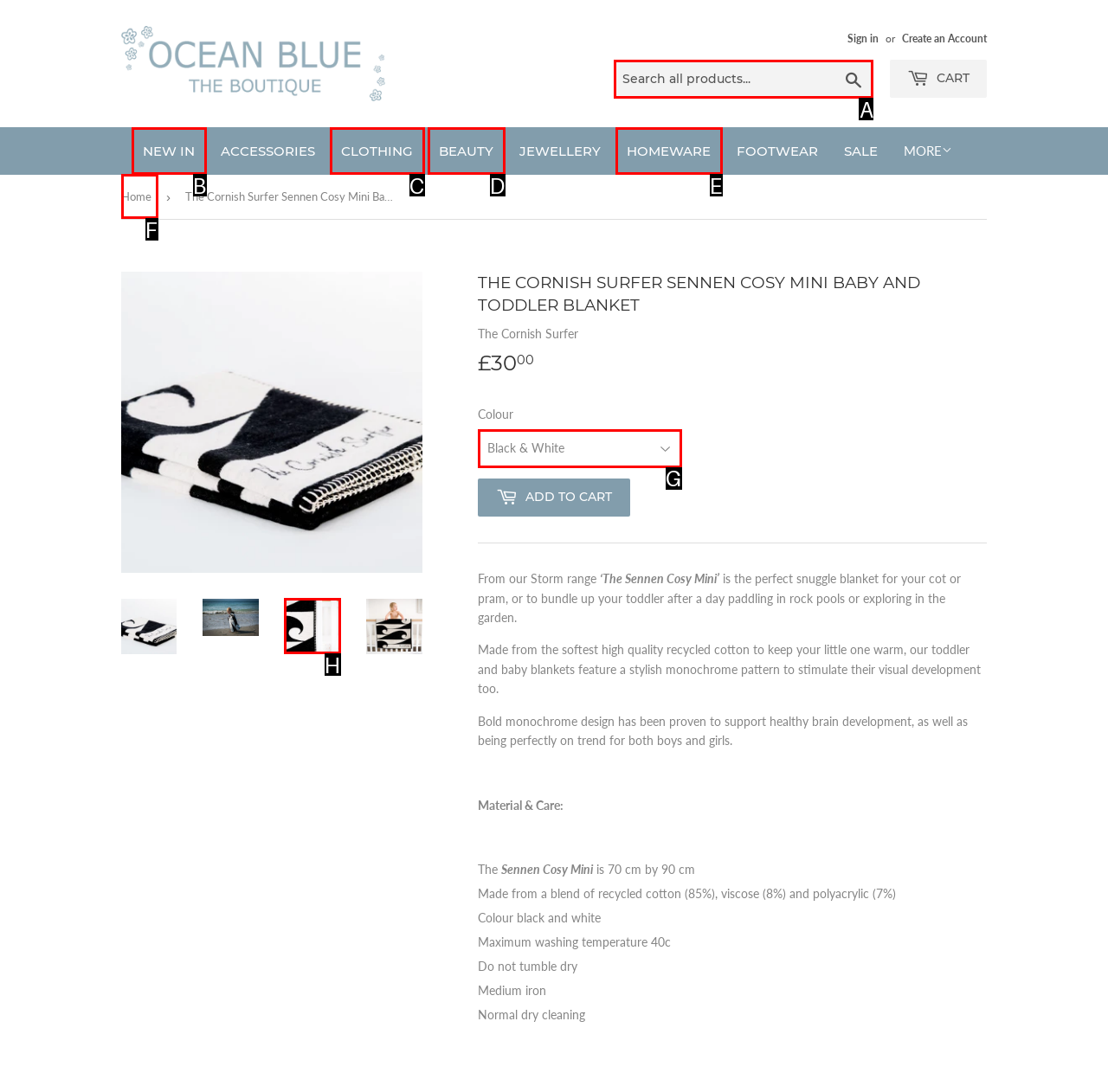Tell me which option I should click to complete the following task: Search all products
Answer with the option's letter from the given choices directly.

A